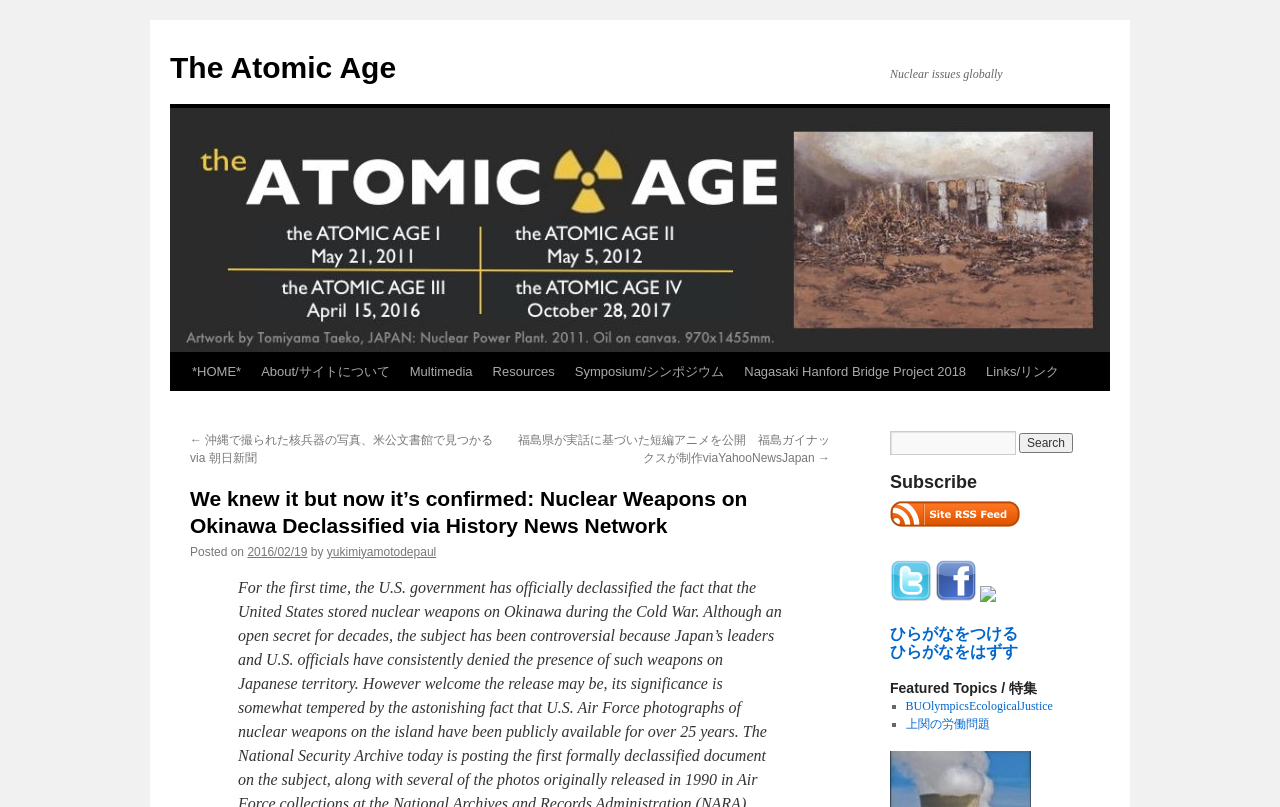Bounding box coordinates are to be given in the format (top-left x, top-left y, bottom-right x, bottom-right y). All values must be floating point numbers between 0 and 1. Provide the bounding box coordinate for the UI element described as: ← 沖縄で撮られた核兵器の写真、米公文書館で見つかる via 朝日新聞

[0.148, 0.537, 0.385, 0.576]